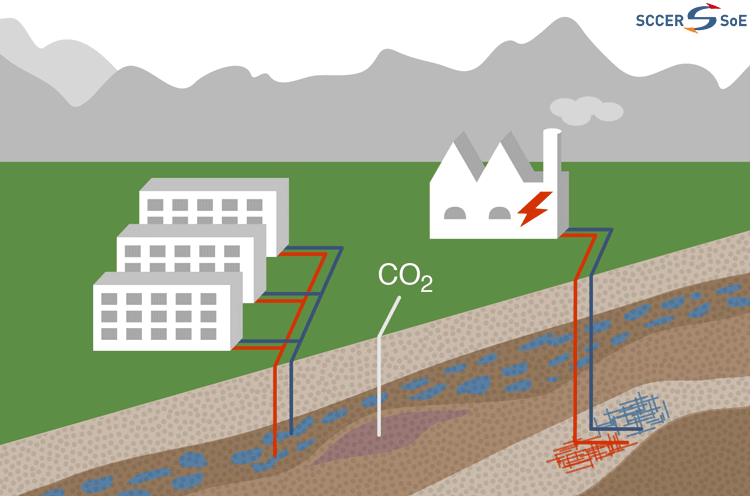What do the blue and red lines represent?
Kindly answer the question with as much detail as you can.

The blue and red lines in the illustration represent different technology routes or types of geothermal systems being implemented. This is mentioned in the caption as emphasizing the innovation in Enhanced Geothermal Systems (EGS) crucial for maximizing energy production from deep underground resources.